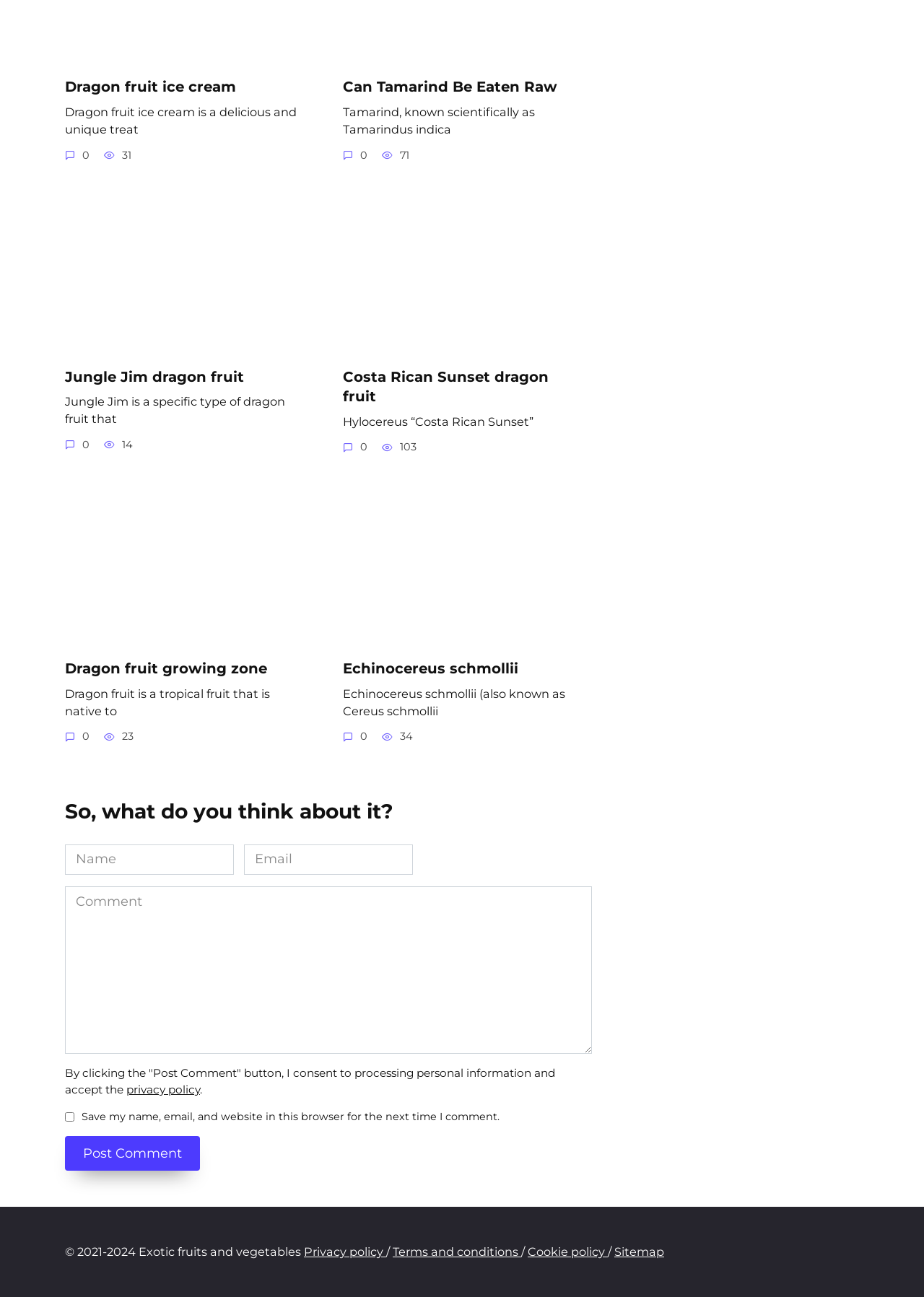Identify and provide the bounding box coordinates of the UI element described: "Sitemap". The coordinates should be formatted as [left, top, right, bottom], with each number being a float between 0 and 1.

[0.665, 0.96, 0.719, 0.971]